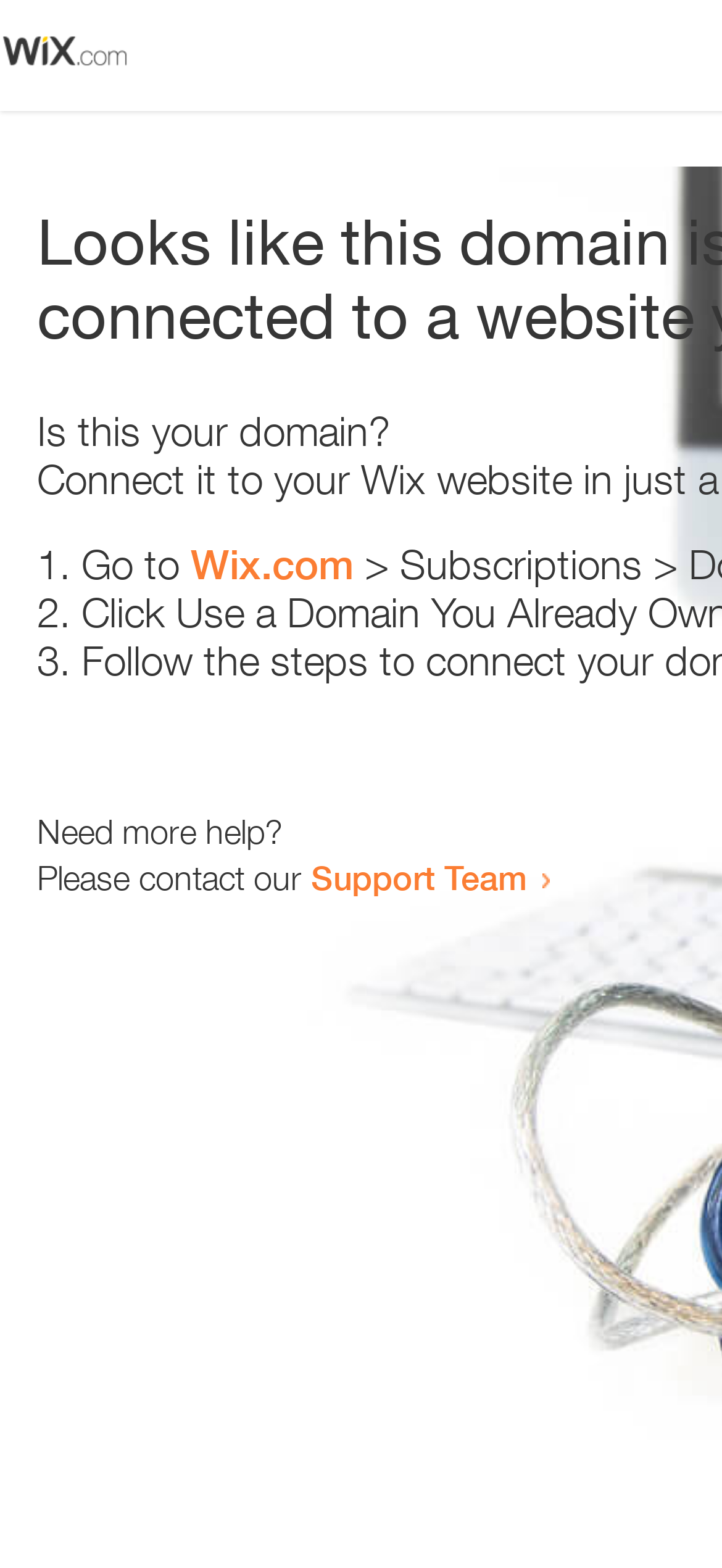Use the details in the image to answer the question thoroughly: 
What is the domain being referred to?

The webpage contains a link 'Wix.com' which suggests that the domain being referred to is Wix.com. This can be inferred from the context of the sentence 'Go to Wix.com'.